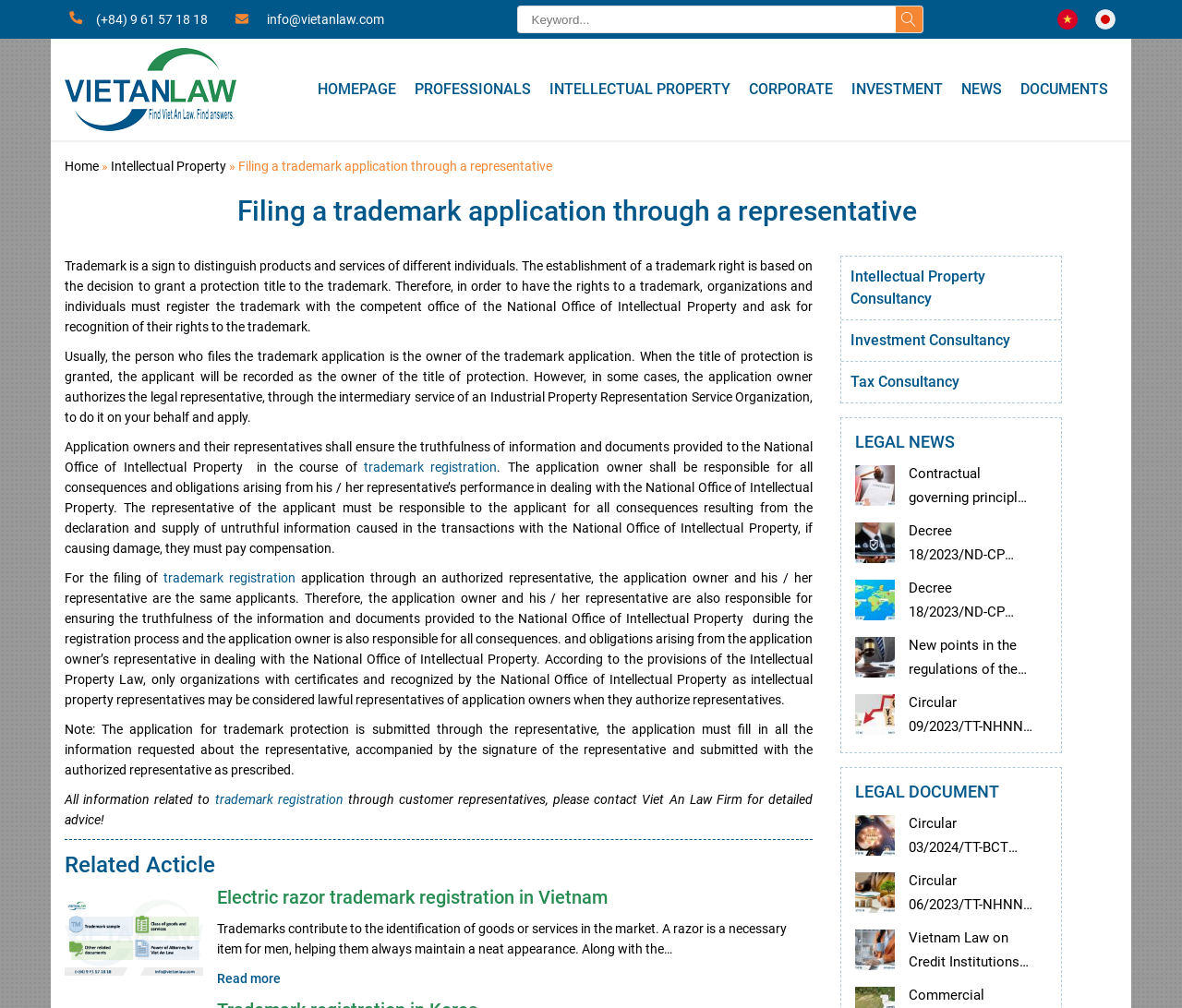Based on the provided description, "Viet An Law Japan", find the bounding box of the corresponding UI element in the screenshot.

[0.925, 0.007, 0.945, 0.031]